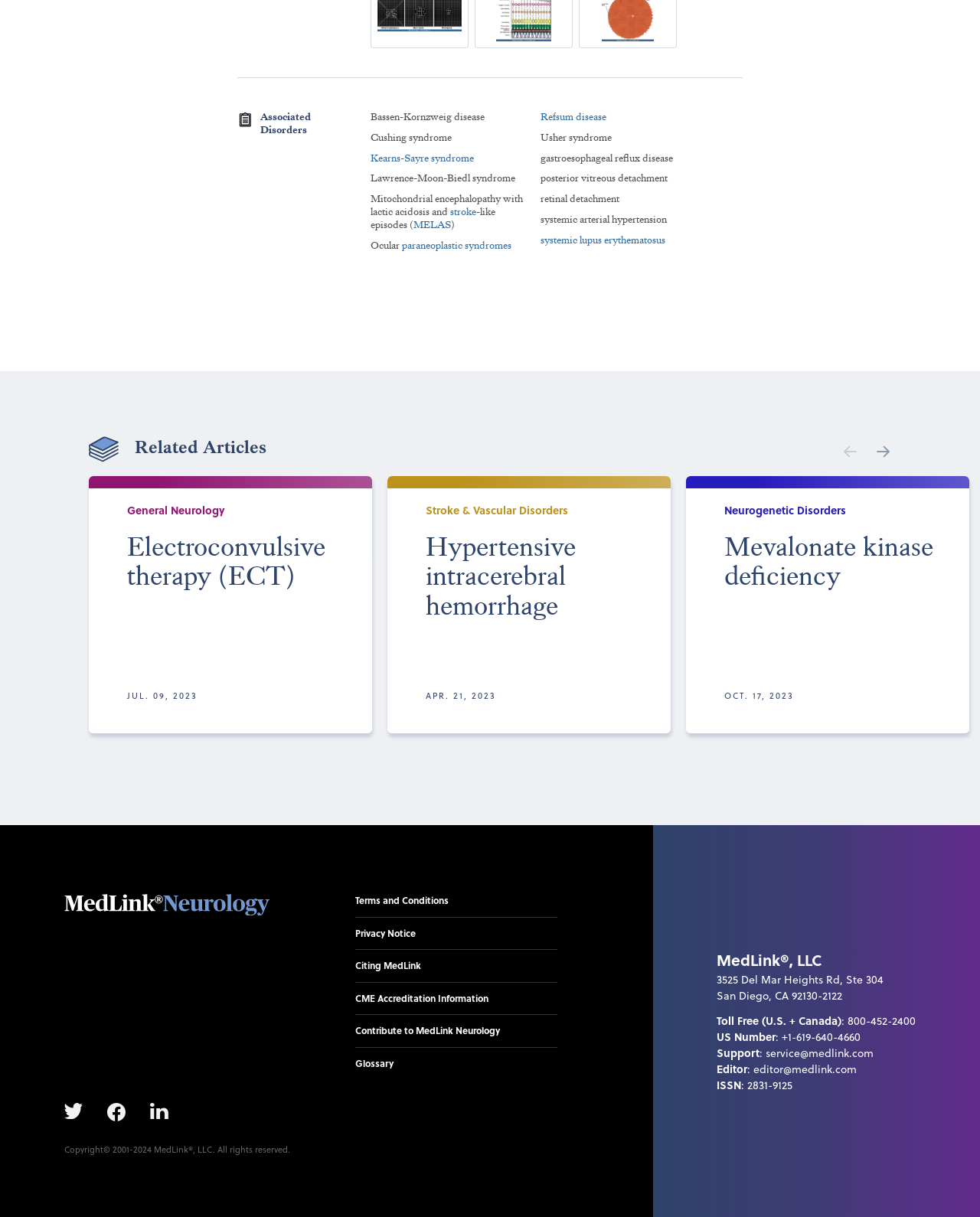By analyzing the image, answer the following question with a detailed response: What is the purpose of the links at the bottom of the webpage?

The links at the bottom of the webpage, such as 'Terms and Conditions', 'Privacy Notice', and 'Citing MedLink', appear to provide access to resources related to MedLink, such as legal information, contact details, and citation guidelines.